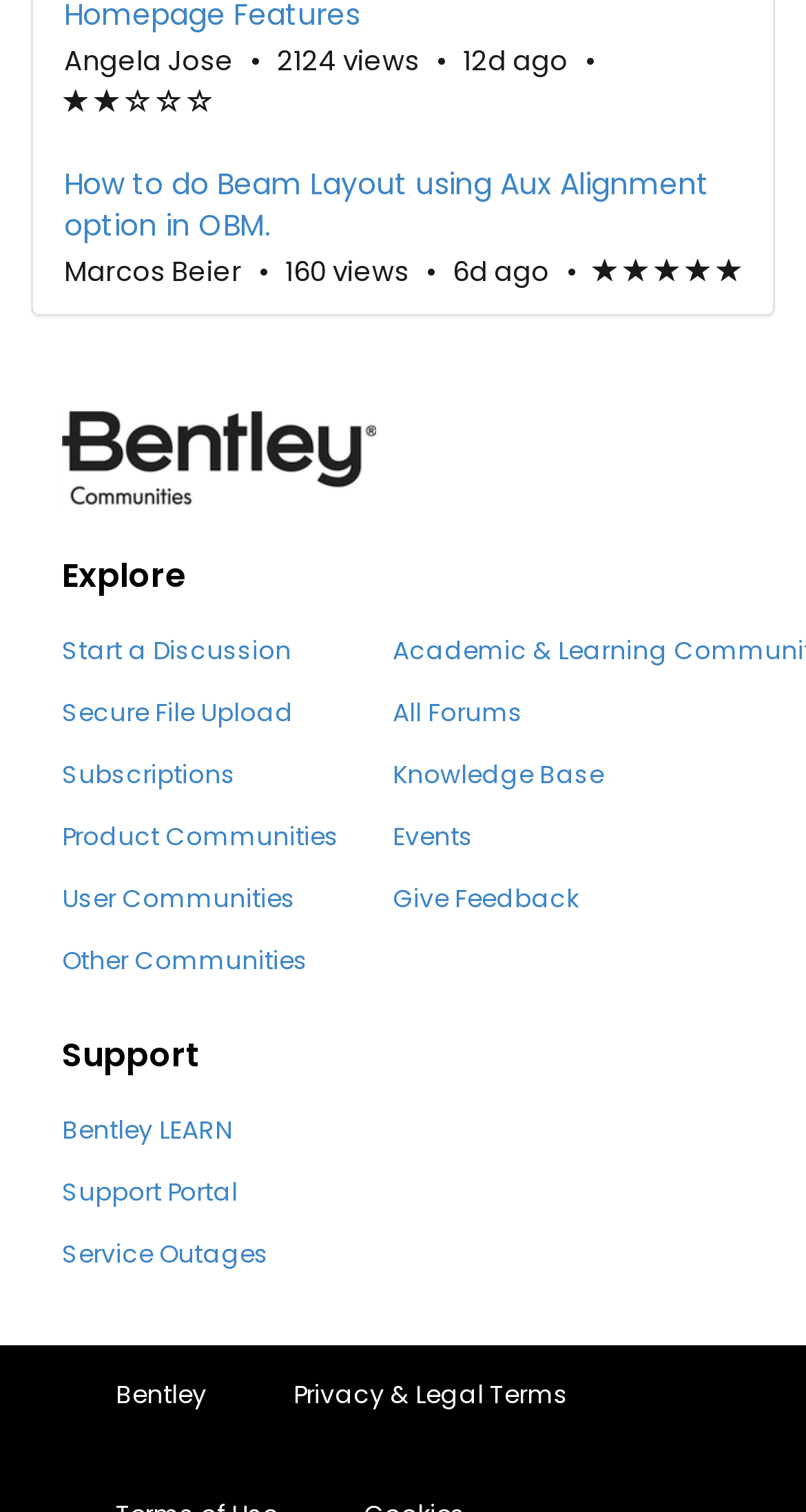Find the bounding box coordinates of the element you need to click on to perform this action: 'Visit the link 'EXO 12:5''. The coordinates should be represented by four float values between 0 and 1, in the format [left, top, right, bottom].

None